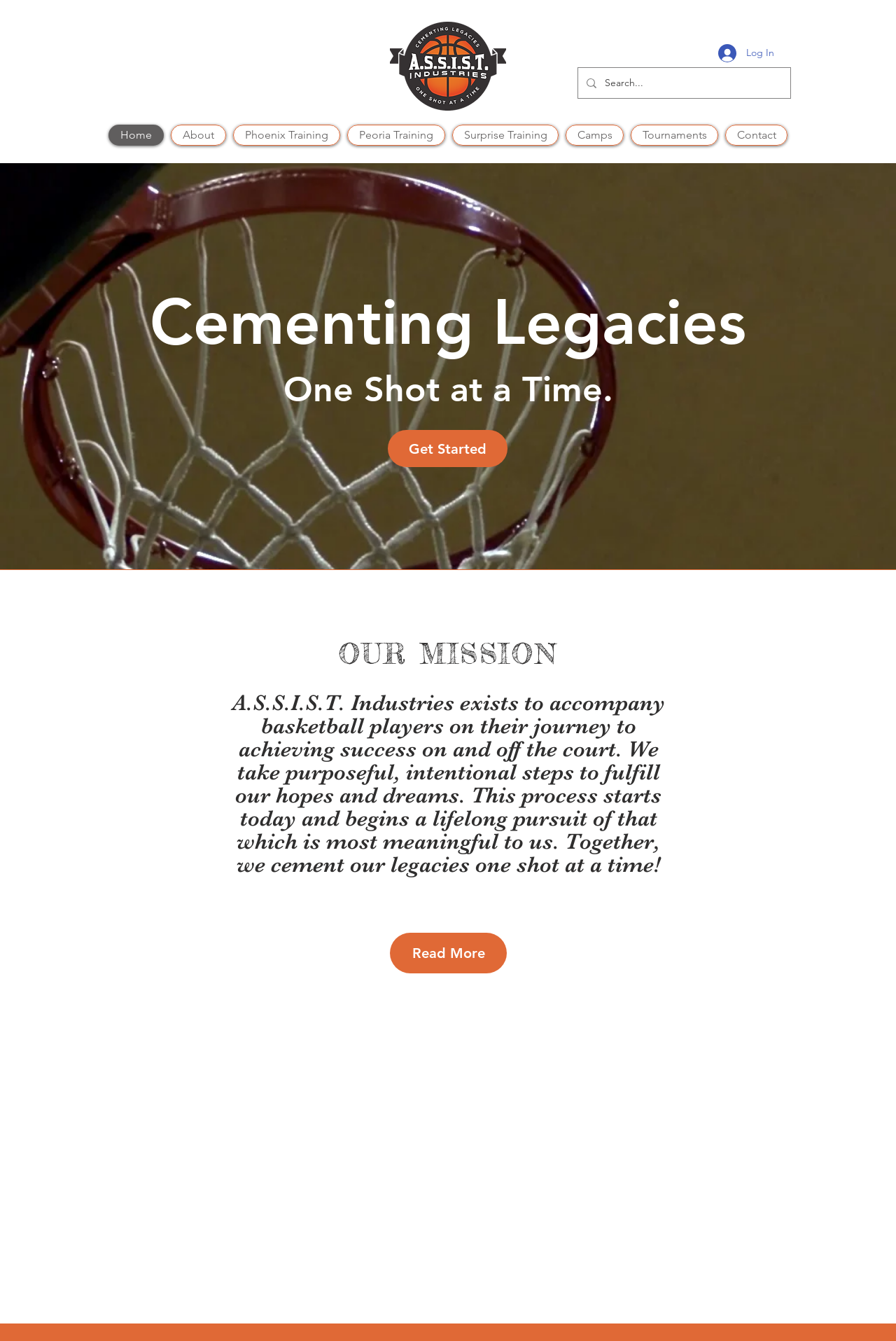Please answer the following query using a single word or phrase: 
What is the call-to-action on the webpage?

Get Started